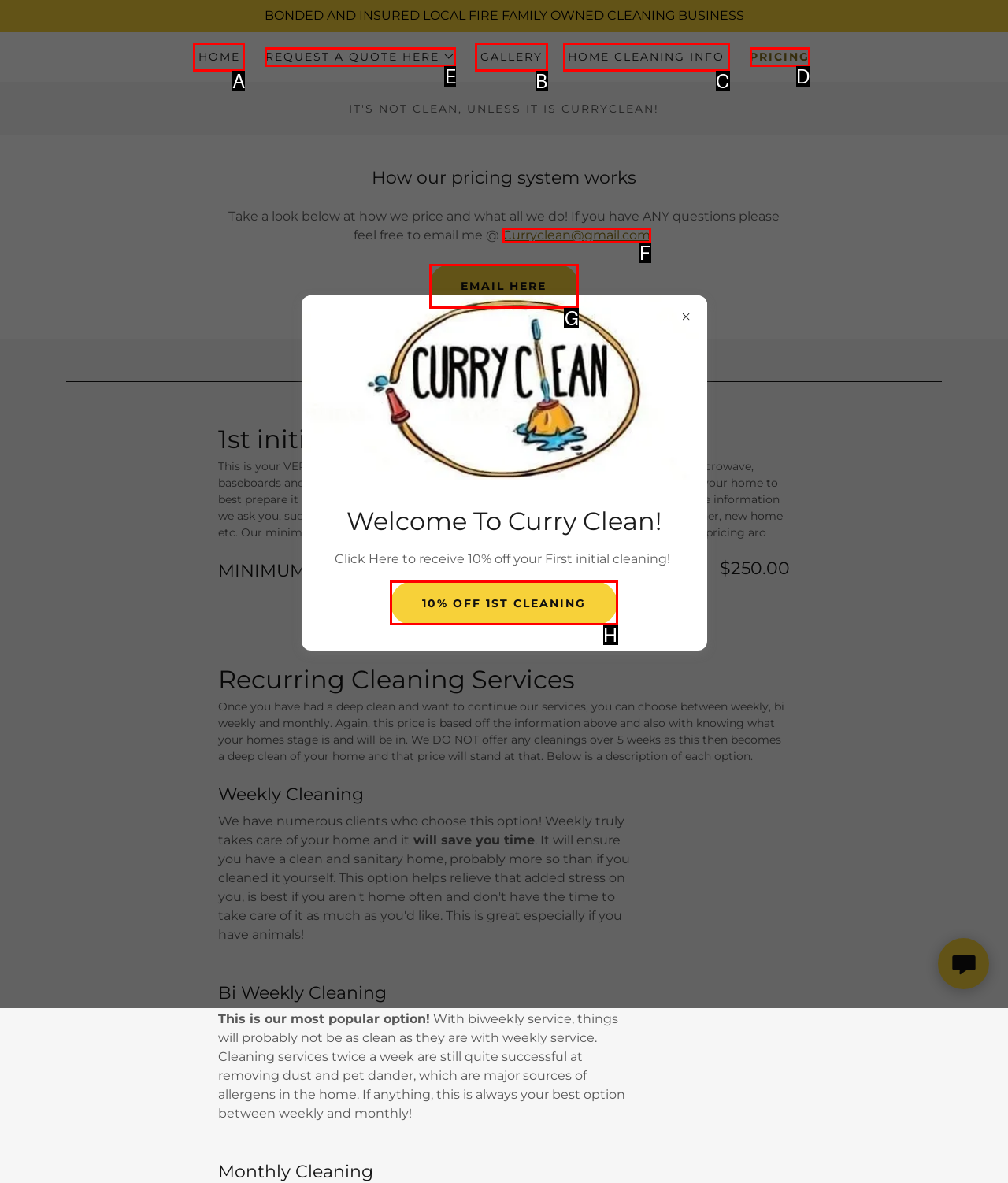Which lettered option should I select to achieve the task: Request a quote according to the highlighted elements in the screenshot?

E